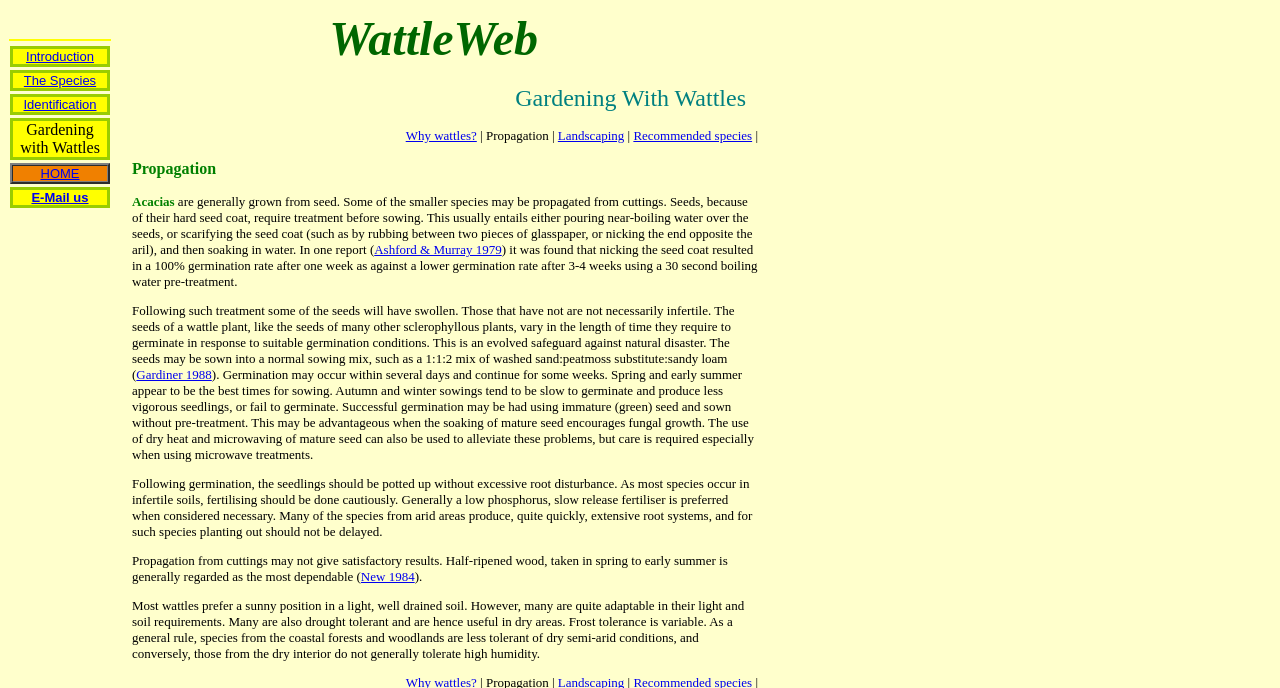Write an exhaustive caption that covers the webpage's main aspects.

The webpage is about WattleWeb, a resource for propagation of wattles. At the top, there is a navigation menu with links to "Introduction", "The Species", "Identification", "Gardening with Wattles", "HOME", and "E-Mail us". 

Below the navigation menu, there is a section with a heading "Gardening With Wattles" and three links: "Why wattles?", "Propagation", and "Landscaping". 

The main content of the webpage is a detailed article about propagating wattles. The article starts with a brief introduction to growing wattles from seeds, which require treatment before sowing. The treatment methods mentioned include pouring near-boiling water over the seeds or scarifying the seed coat. The article then discusses the sowing process, including the best times of the year for sowing and the type of soil to use. 

The article also covers propagation from cuttings, which may not always be successful. It provides tips for taking cuttings, including the best time of year and the type of wood to use. 

Throughout the article, there are references to various sources, including reports and books, which are linked to their corresponding citations. The article concludes with a discussion on the growing conditions for wattles, including their preferences for sunlight, soil, and water, as well as their tolerance for drought and frost.